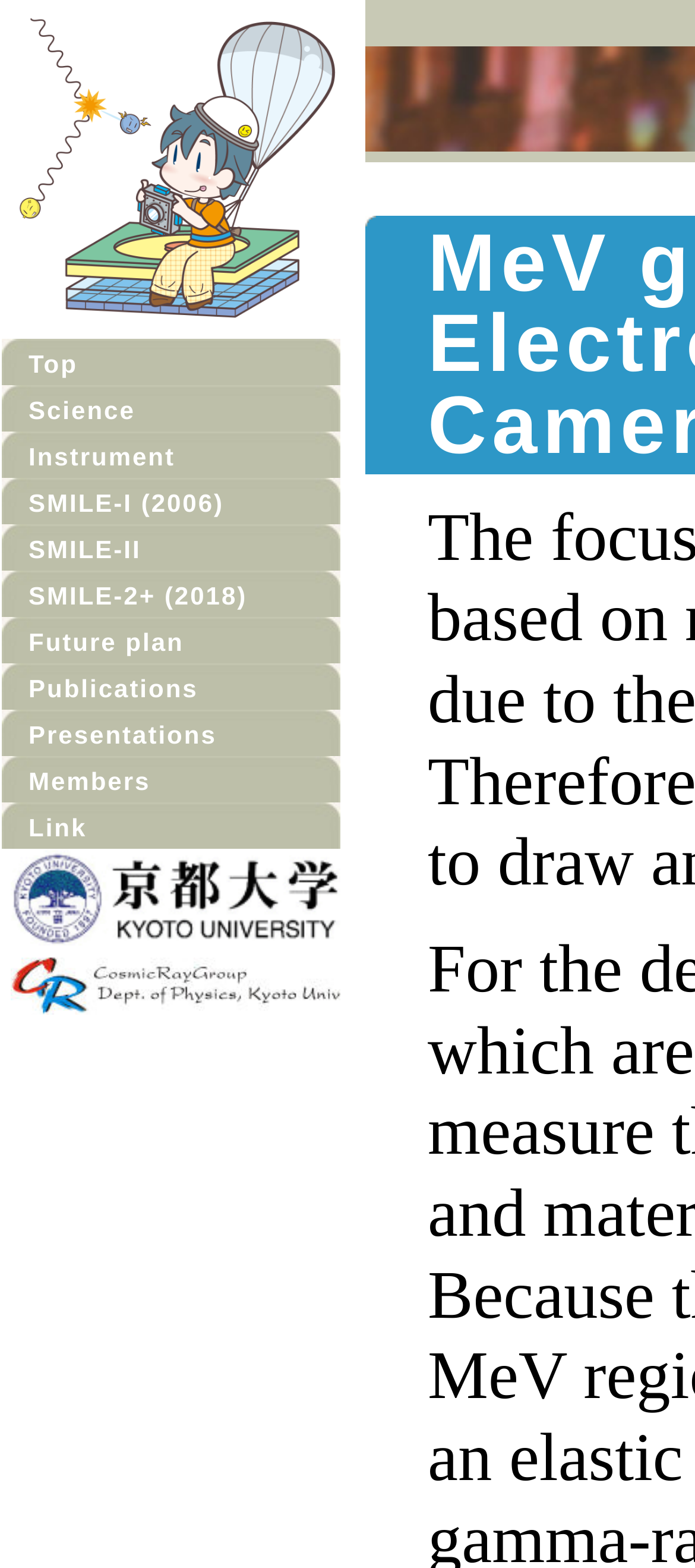Determine the bounding box coordinates of the area to click in order to meet this instruction: "go to bike support".

None